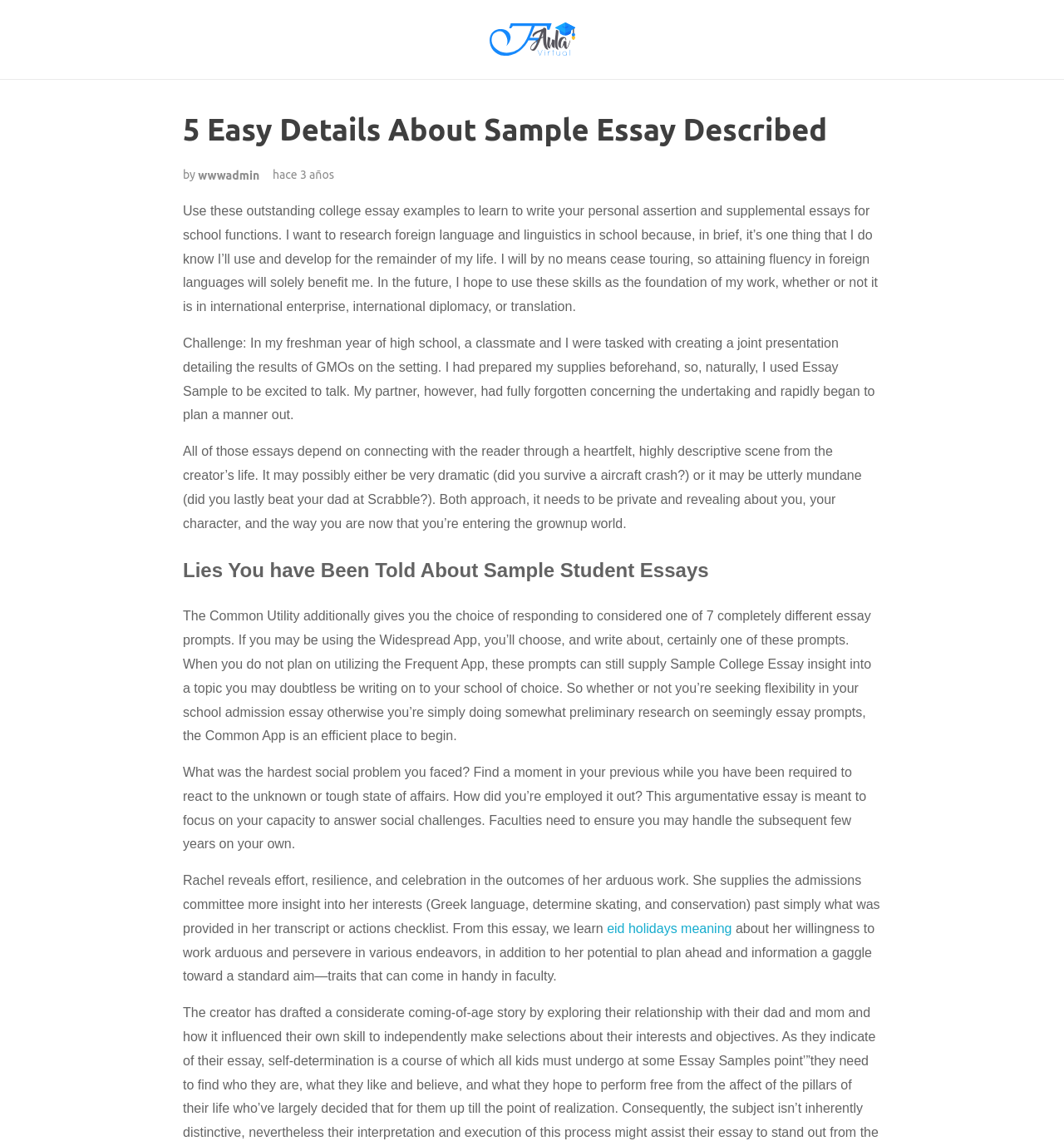Reply to the question below using a single word or brief phrase:
What is the focus of the argumentative essay?

Social challenges